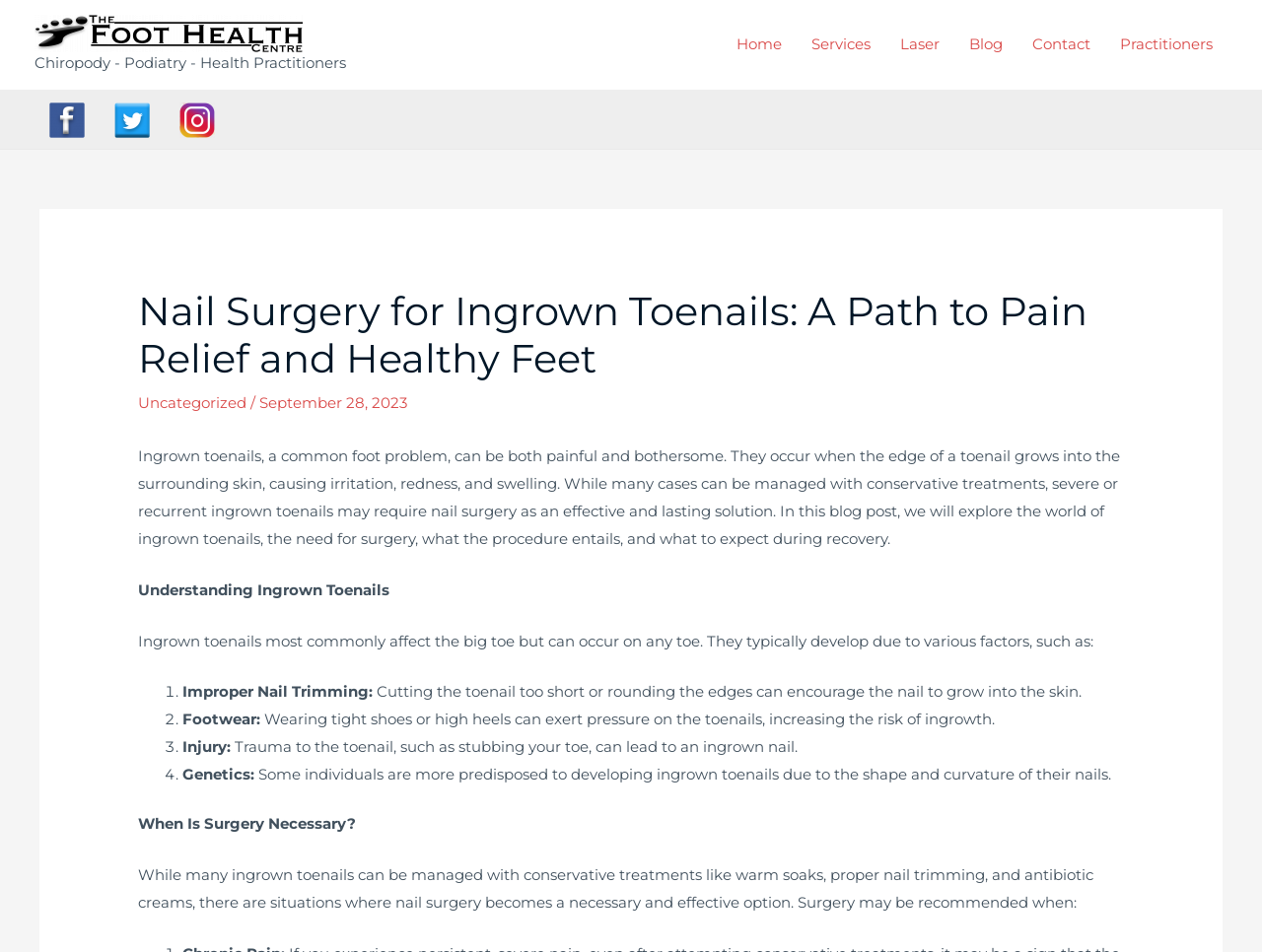Can you find and provide the main heading text of this webpage?

Nail Surgery for Ingrown Toenails: A Path to Pain Relief and Healthy Feet